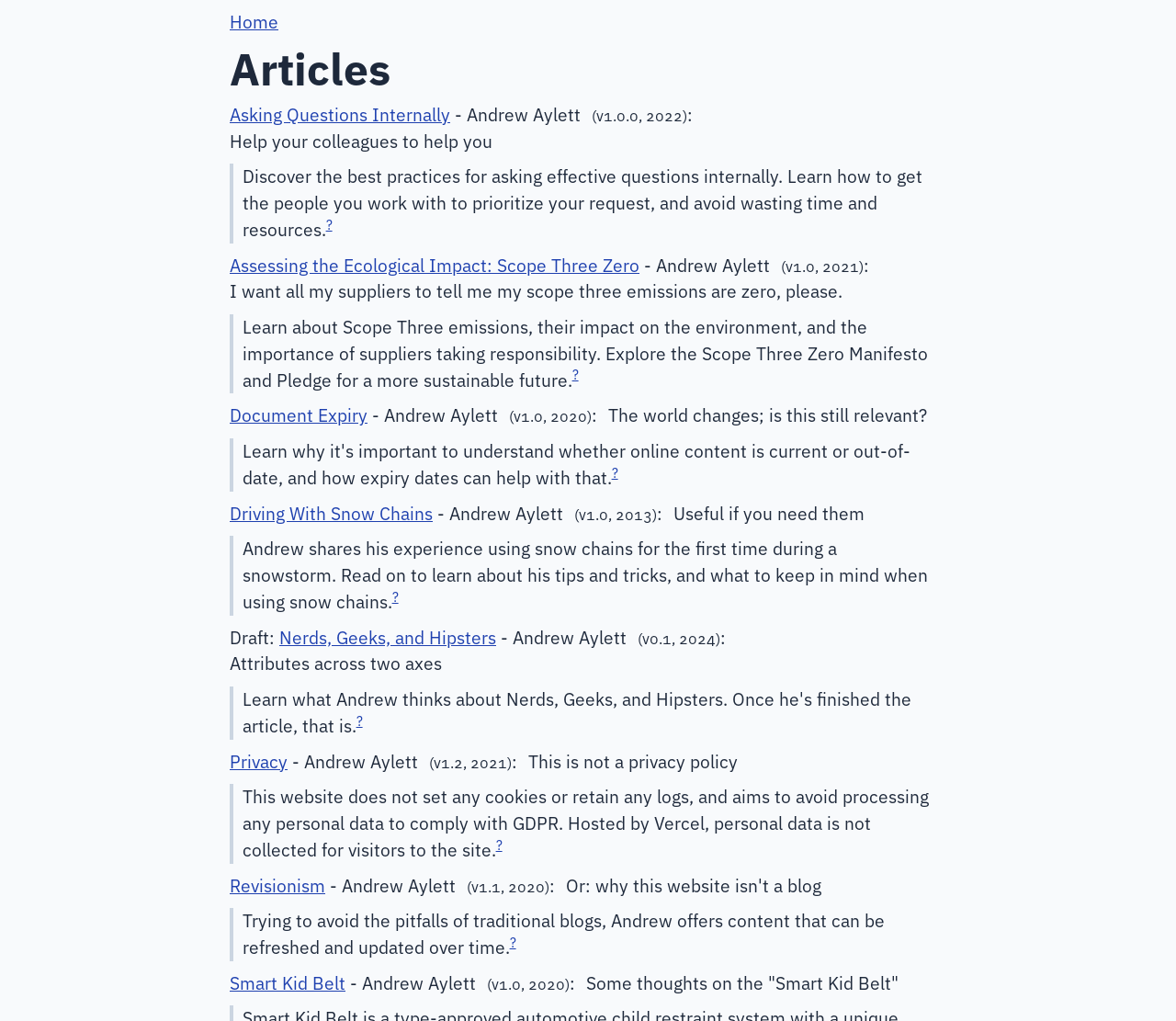Provide an in-depth caption for the webpage.

The webpage is a collection of articles written by Andrew Aylett. At the top, there is a heading "Articles" and a link to "Home" on the left side. Below the heading, there are several article summaries, each with a title, author name, version number, and publication year. The articles are arranged in a vertical list, with each article taking up a significant portion of the page.

Each article summary consists of a title, a dash, the author's name, a version number, and a publication year. The title is a brief description of the article, and the author's name is consistently "Andrew Aylett". The version number and publication year are separated by a comma.

Below each article title, there is a blockquote containing a brief summary of the article. The blockquote is indented and has a slightly smaller font size than the article title. Some blockquotes contain superscript links with a question mark.

The articles cover a range of topics, including asking effective questions internally, assessing ecological impact, document expiry, driving with snow chains, and more. The webpage has a total of 11 articles, each with its own unique title, summary, and publication information.

At the bottom of the page, there is a link to "Revisionism" and "Smart Kid Belt", which appear to be additional articles or topics. Overall, the webpage is a simple and organized collection of articles written by Andrew Aylett.